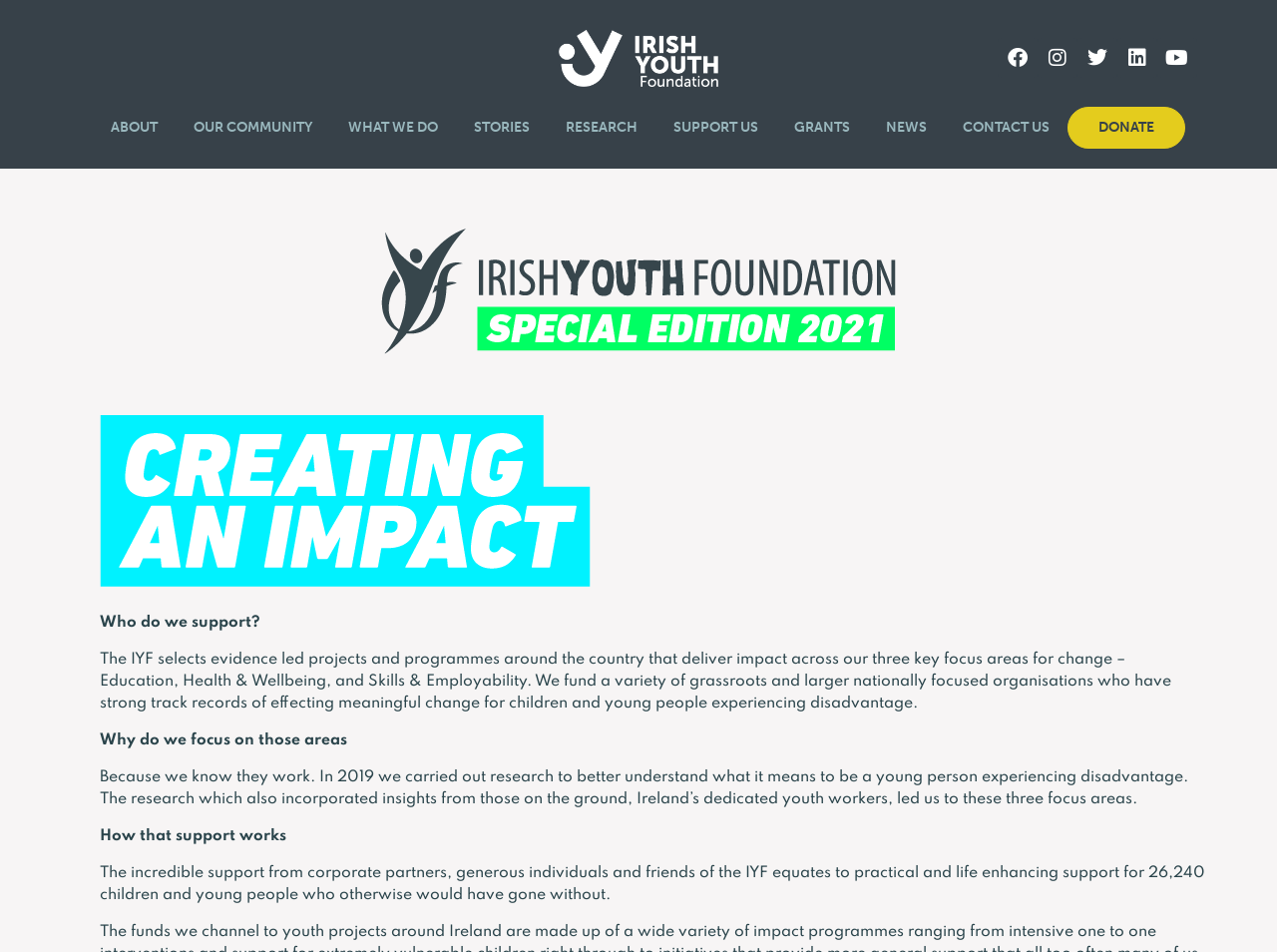Please provide the bounding box coordinates for the element that needs to be clicked to perform the instruction: "Contact the organization". The coordinates must consist of four float numbers between 0 and 1, formatted as [left, top, right, bottom].

[0.739, 0.112, 0.836, 0.156]